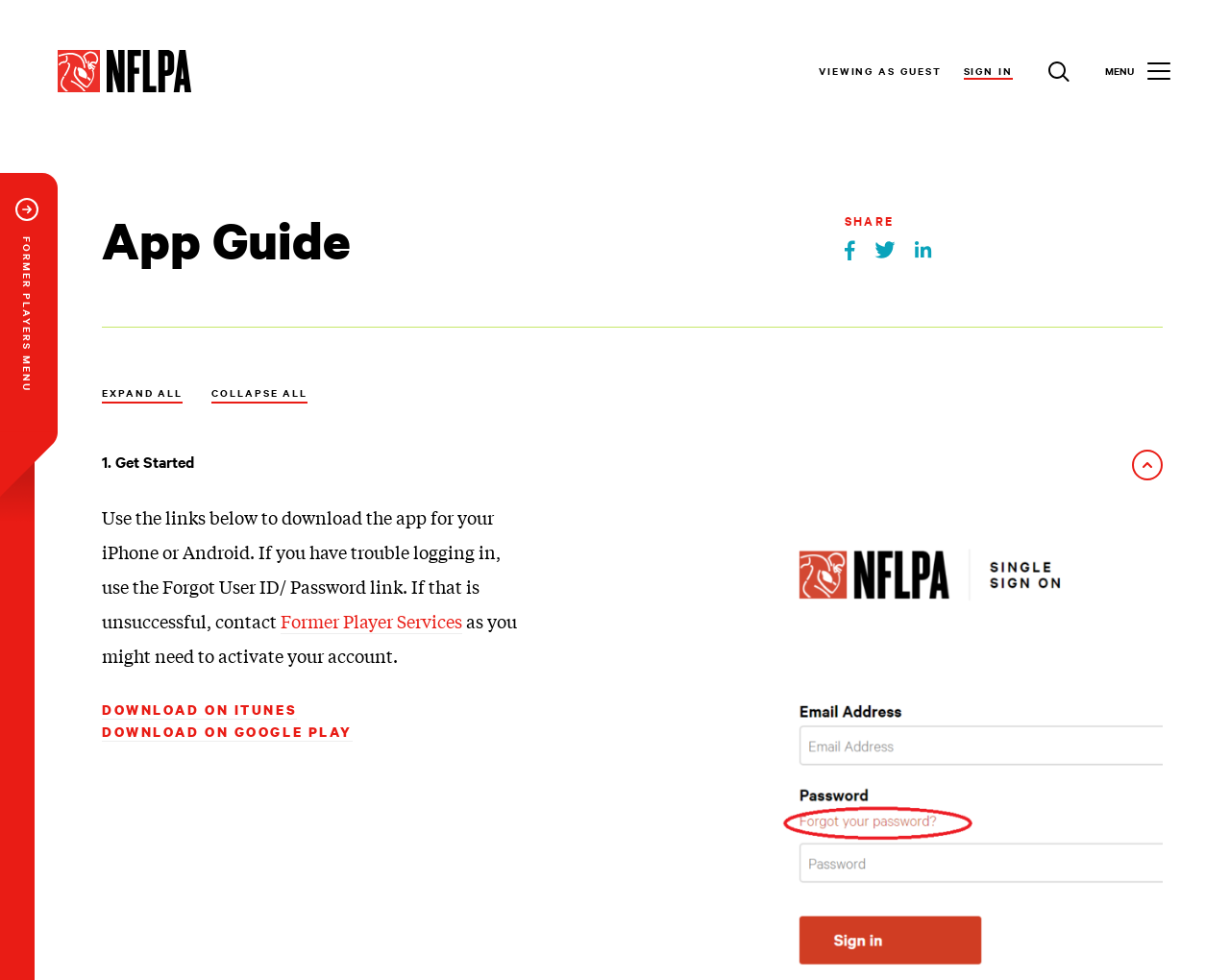How many buttons are available in the menu?
By examining the image, provide a one-word or phrase answer.

6